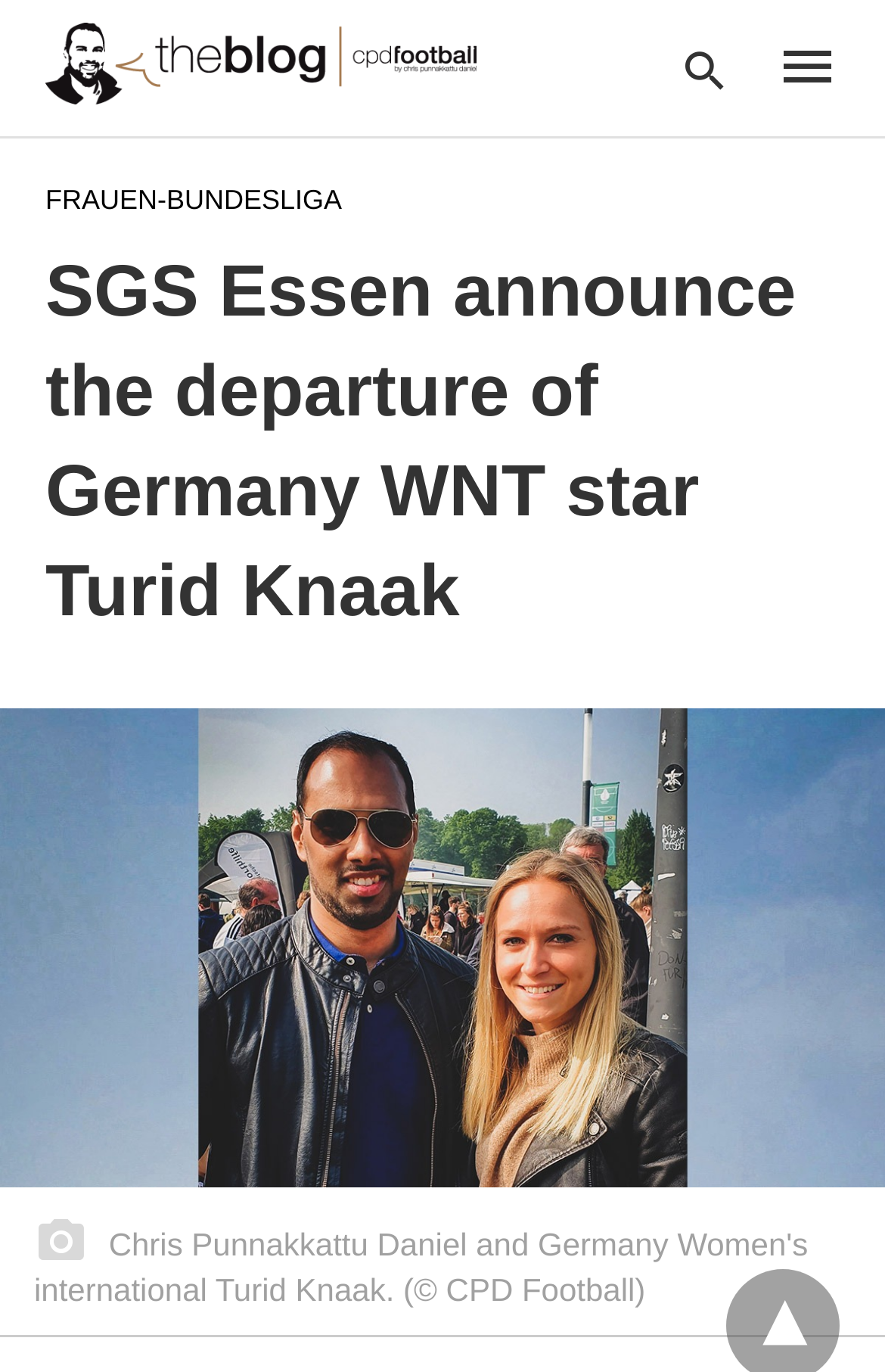Respond to the following question with a brief word or phrase:
What is the name of the football league mentioned?

Frauen-Bundesliga